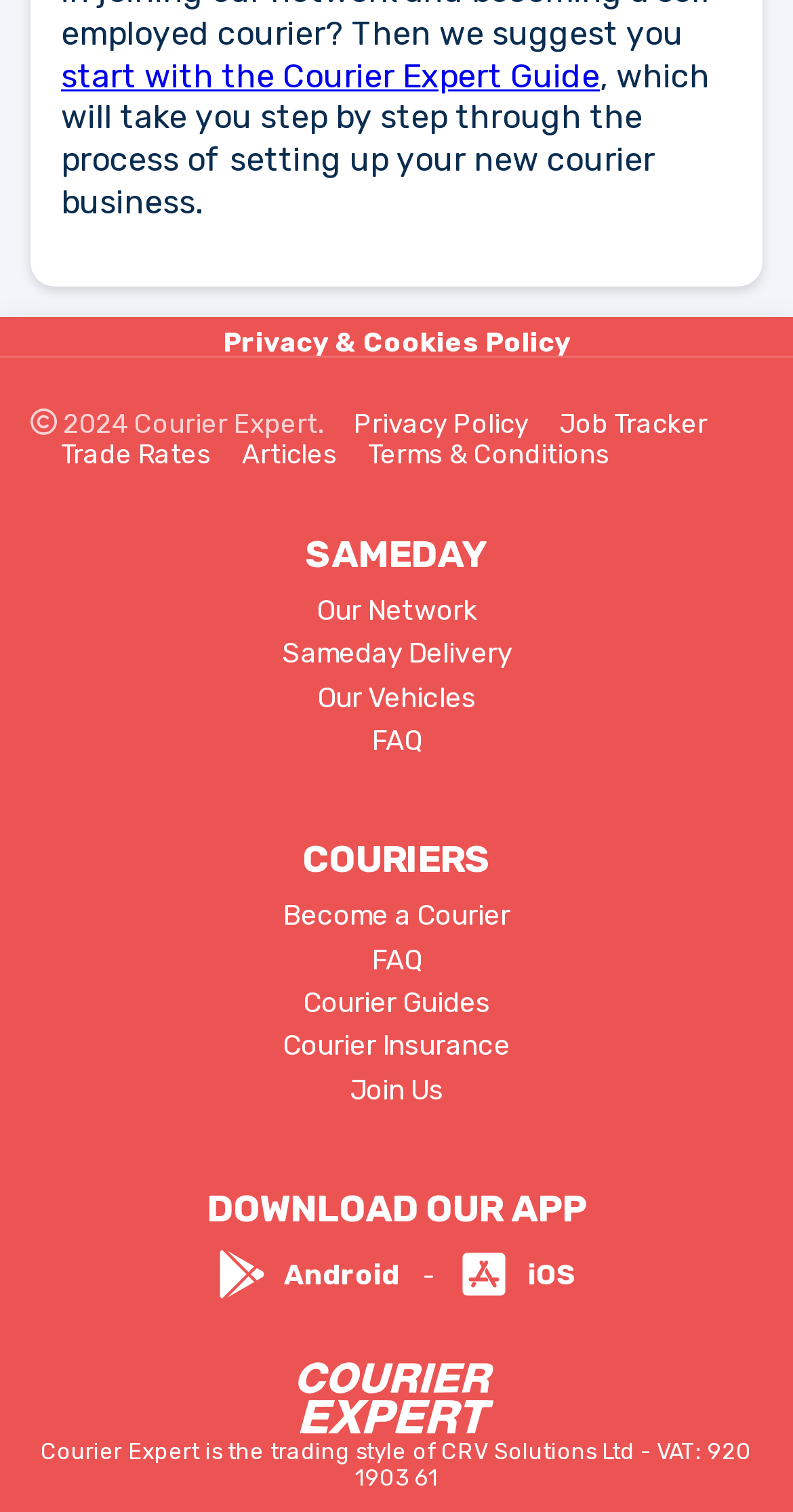Reply to the question with a brief word or phrase: What is the name of the company?

Courier Expert